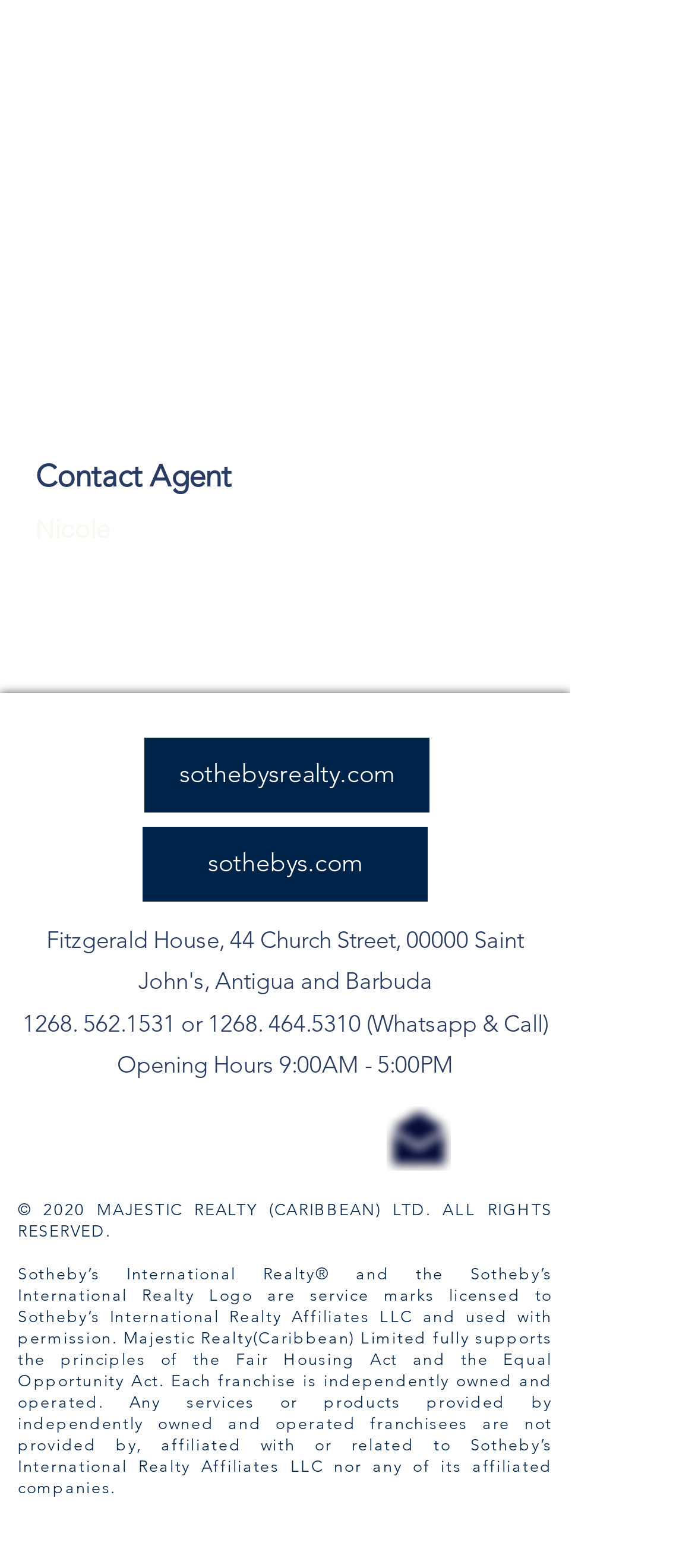Locate the bounding box of the UI element described by: "sothebysrealty.com" in the given webpage screenshot.

[0.208, 0.47, 0.618, 0.518]